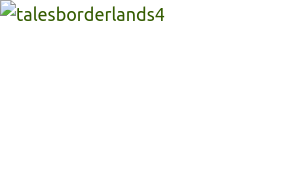Offer a detailed narrative of what is shown in the image.

The image titled "talesborderlands4" appears to be associated with a segment discussing the complexity of choices in the game "Tales from the Borderlands." This part of the narrative highlights significant decision-making moments that pause gameplay to allow for thoughtful consideration. Although these choices, such as whether or not to use a single bullet Fiona carries, may not drastically affect the overarching story, they enhance the role-playing experience. The image likely illustrates a theme central to the game's interactive storytelling mechanics, emphasizing the balance between player agency and narrative progression.